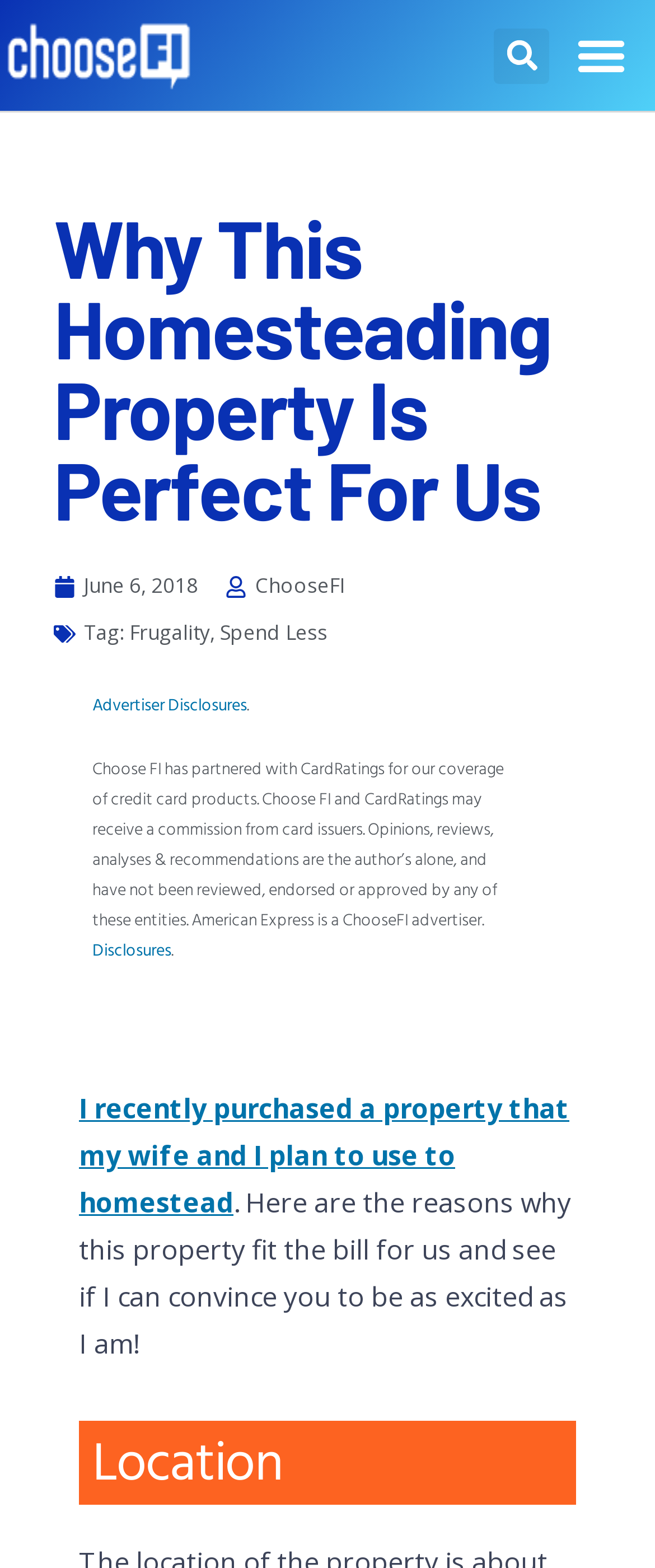Specify the bounding box coordinates for the region that must be clicked to perform the given instruction: "Learn more about Advertiser Disclosures".

[0.141, 0.441, 0.377, 0.458]